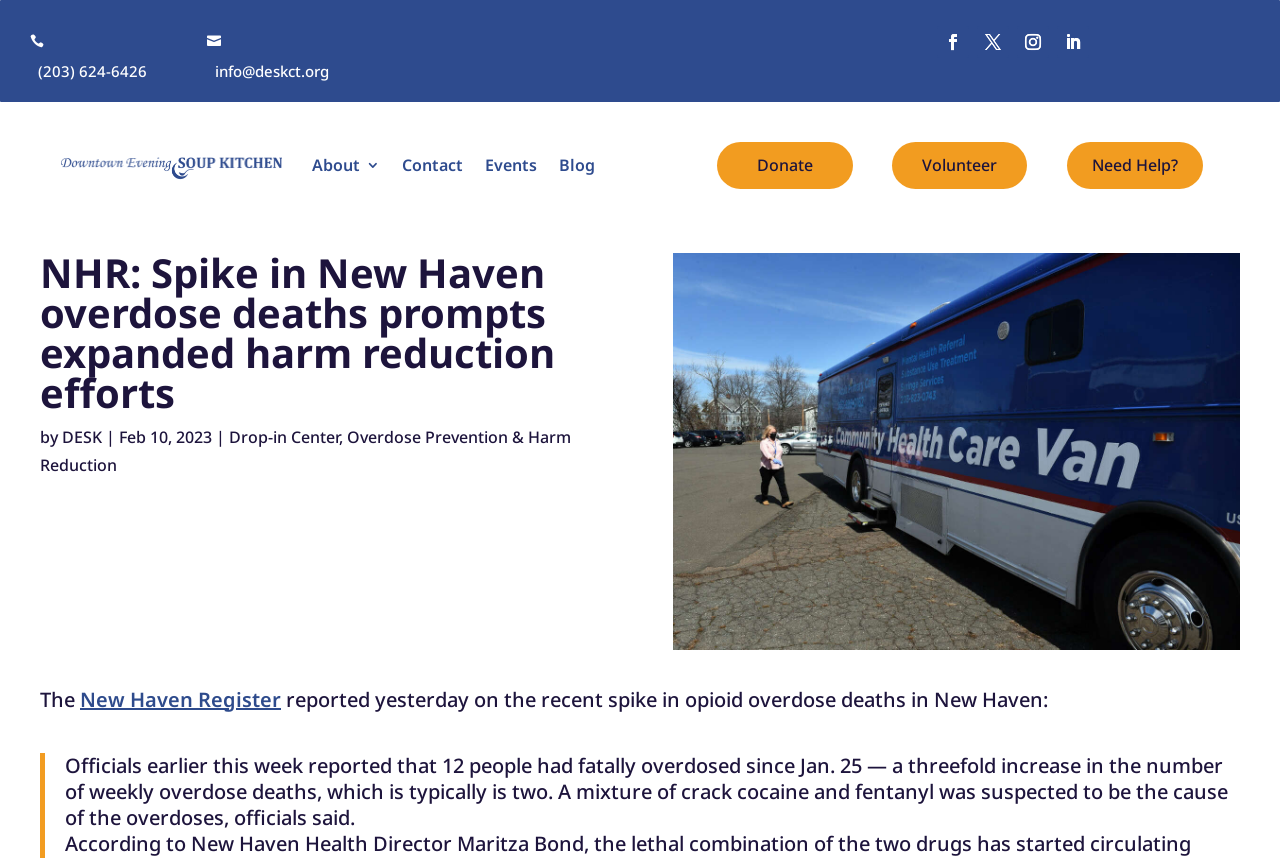Find the bounding box coordinates of the clickable area that will achieve the following instruction: "Read the 'New Haven Register' article".

[0.062, 0.799, 0.22, 0.83]